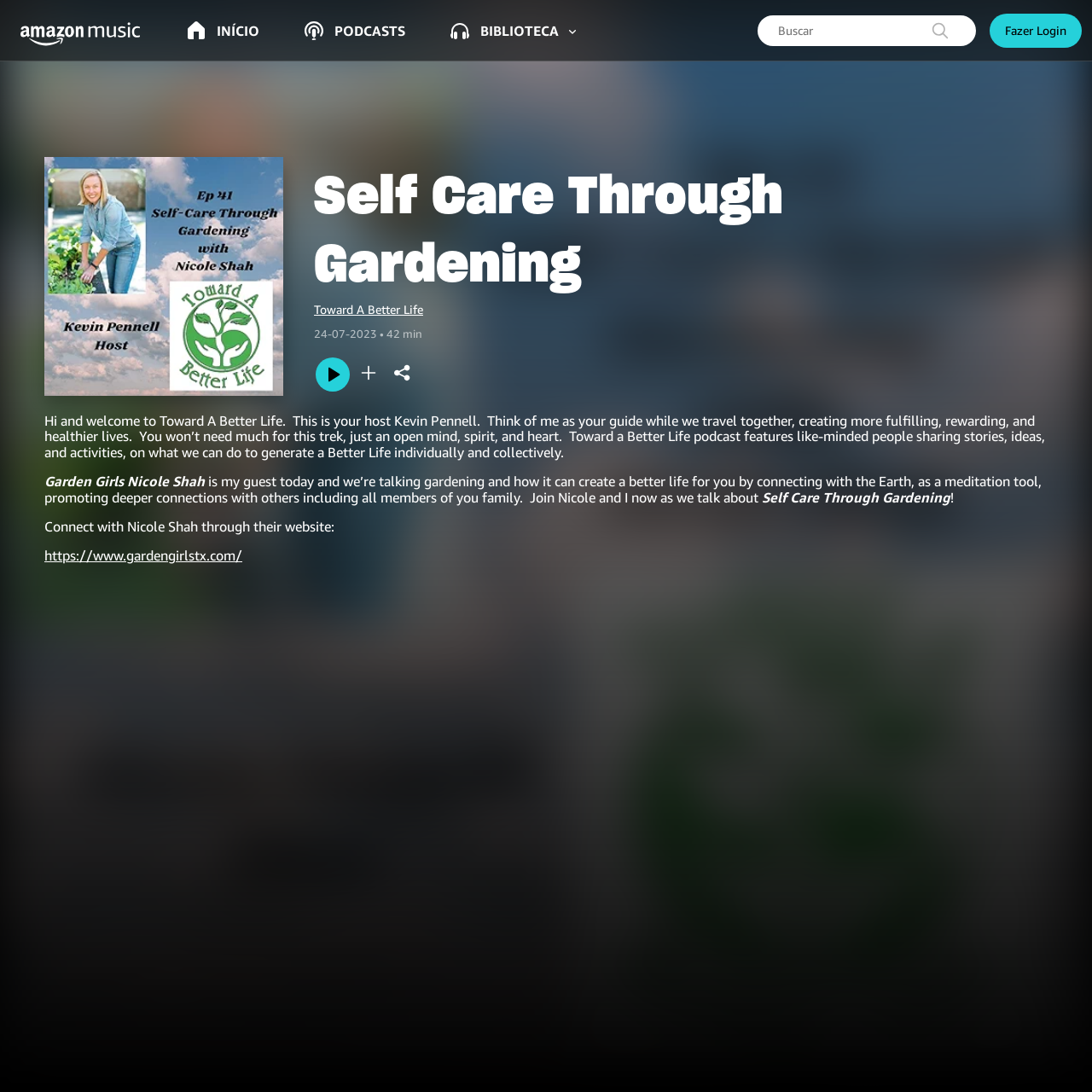Specify the bounding box coordinates of the area that needs to be clicked to achieve the following instruction: "Click the 'INÍCIO' button".

[0.156, 0.015, 0.258, 0.031]